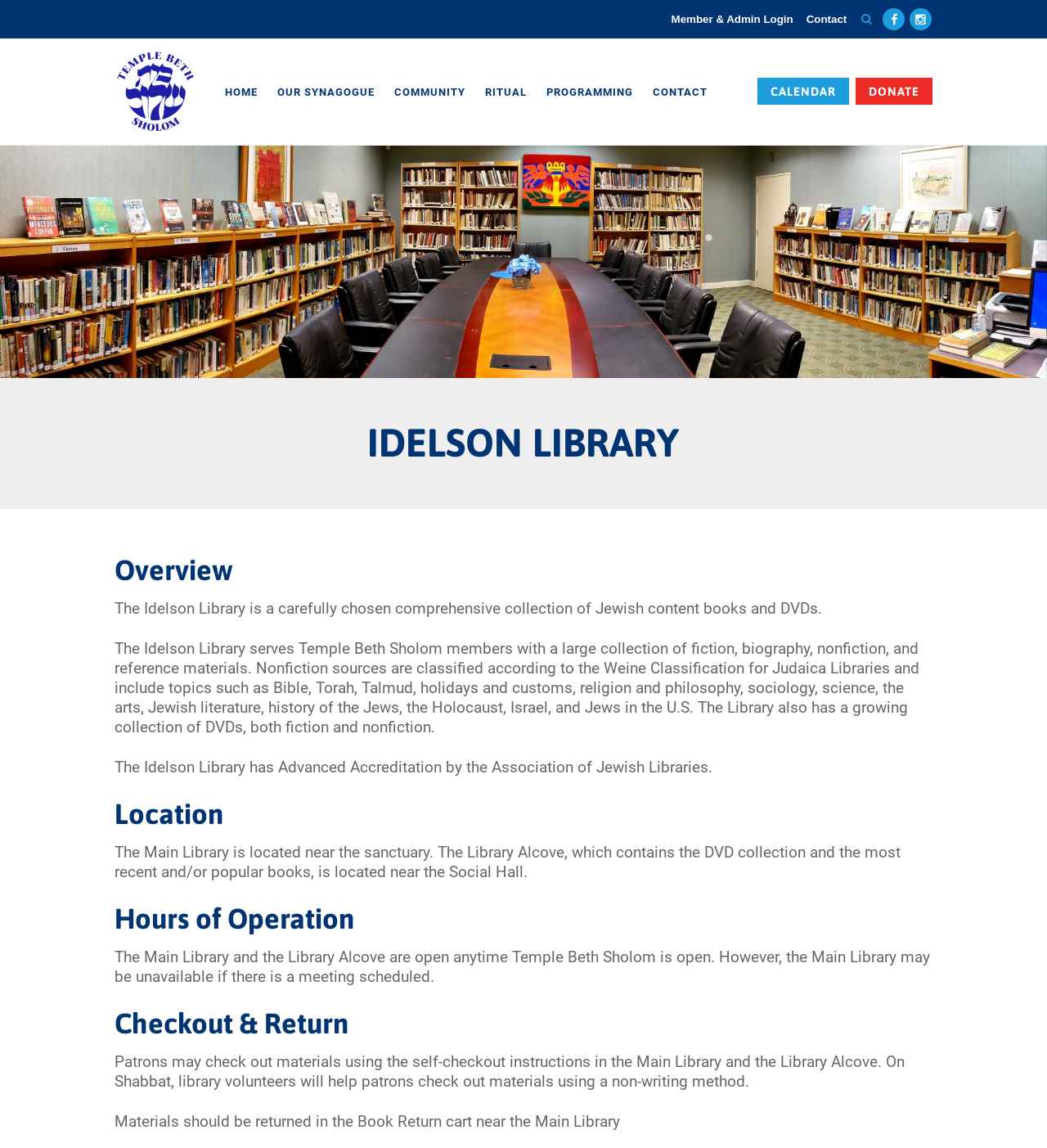Provide the bounding box coordinates for the UI element that is described by this text: "Our Synagogue". The coordinates should be in the form of four float numbers between 0 and 1: [left, top, right, bottom].

[0.255, 0.069, 0.367, 0.091]